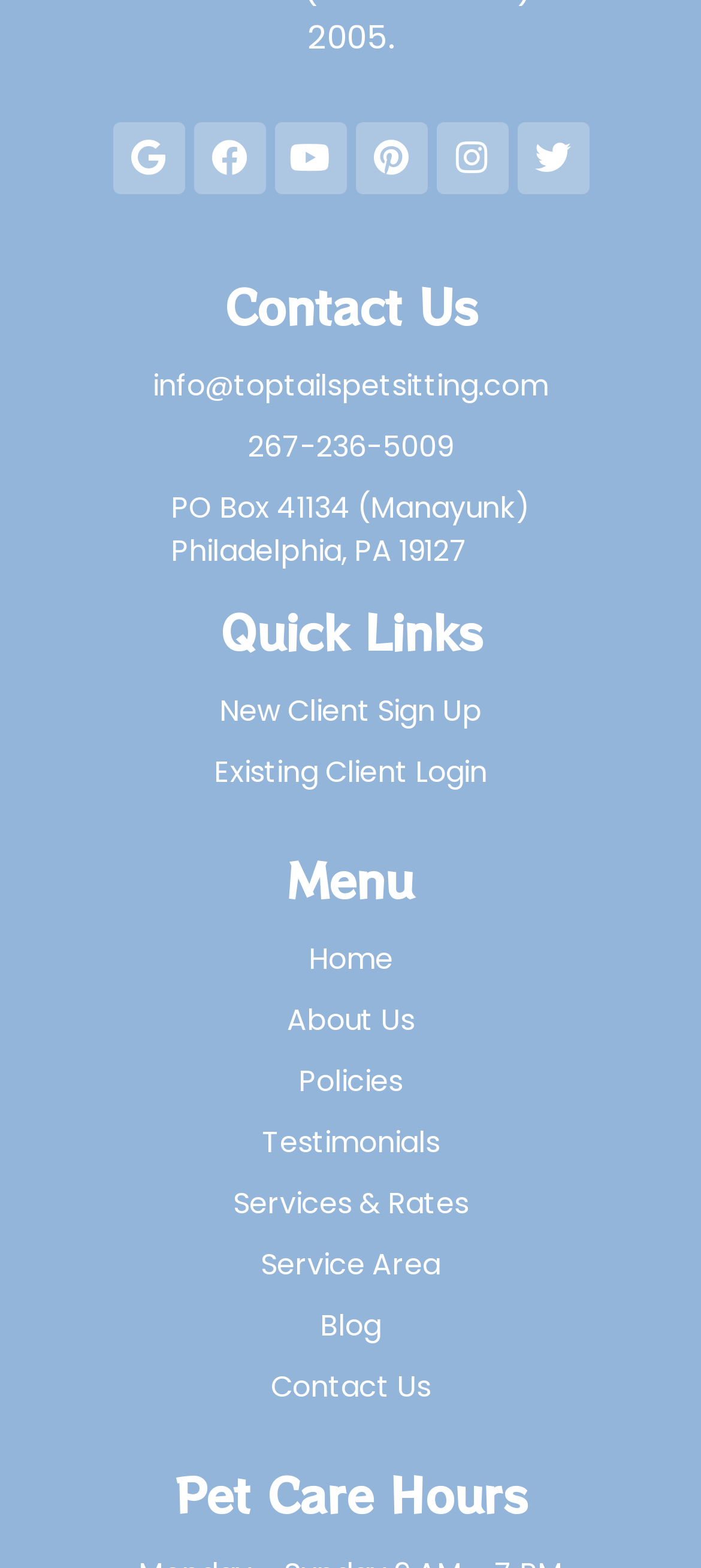What is the phone number for contact? Based on the image, give a response in one word or a short phrase.

267-236-5009